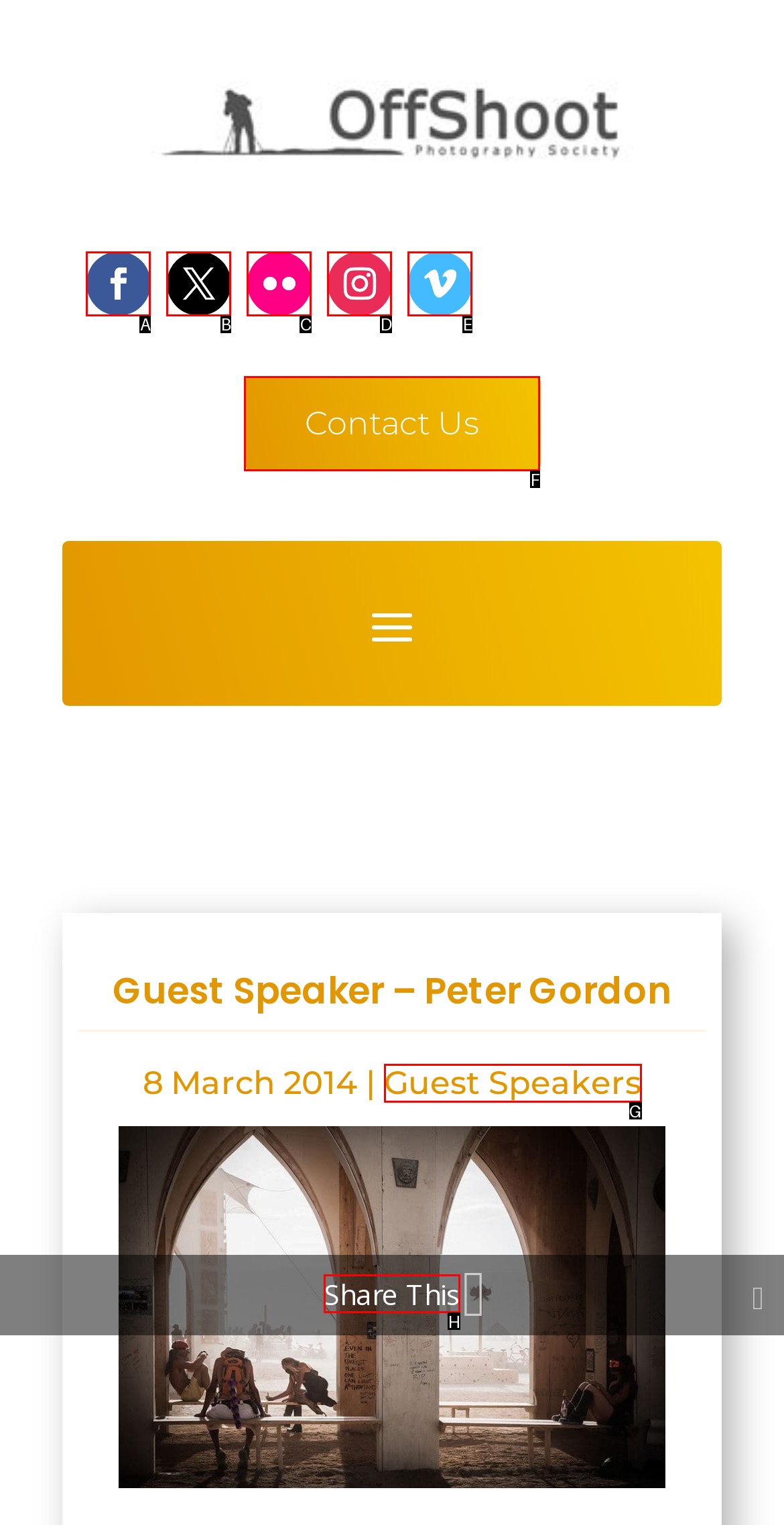Specify the letter of the UI element that should be clicked to achieve the following: Share This
Provide the corresponding letter from the choices given.

H